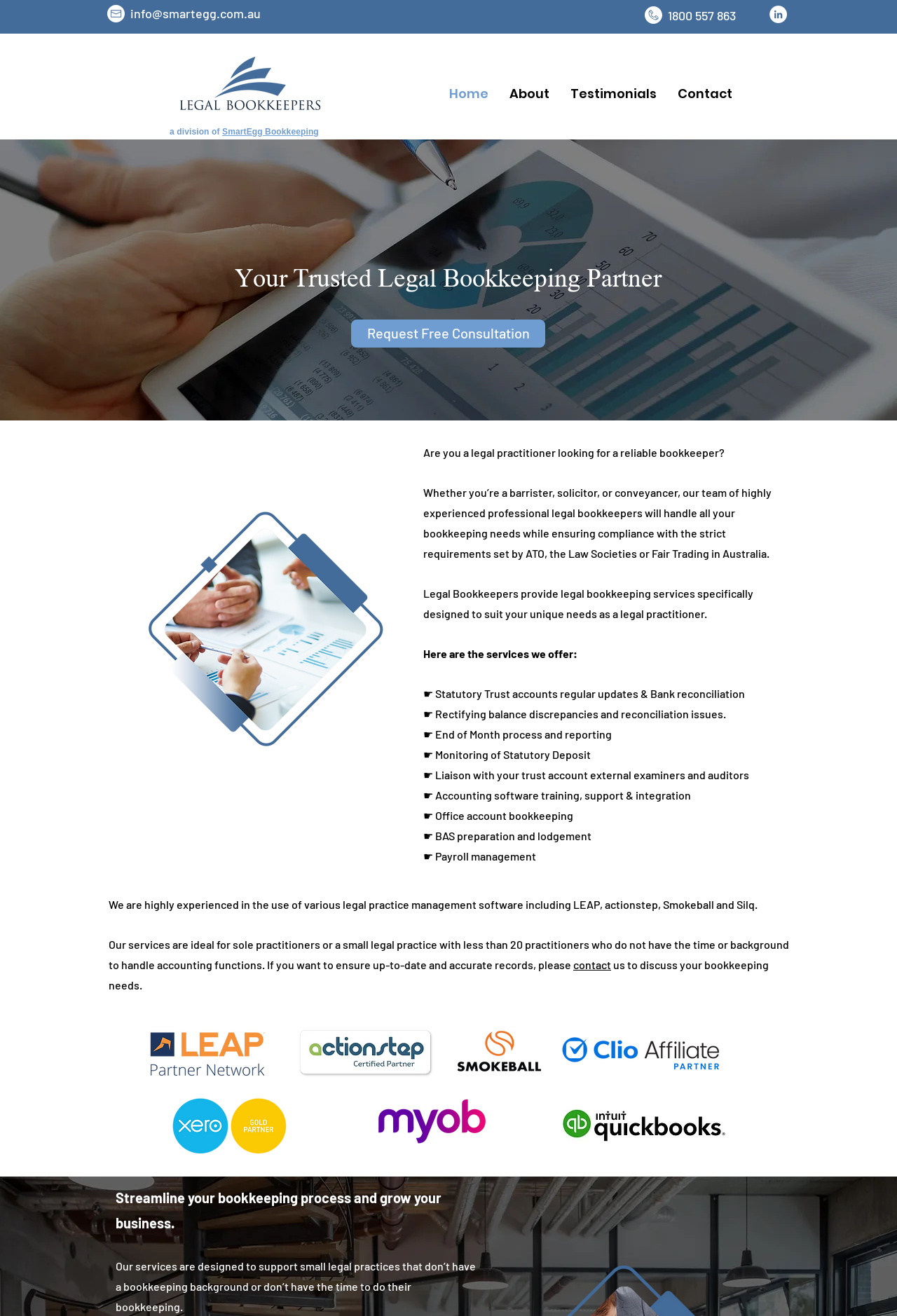Indicate the bounding box coordinates of the clickable region to achieve the following instruction: "Learn more about LEAP Legal Bookkeeper."

[0.166, 0.783, 0.298, 0.818]